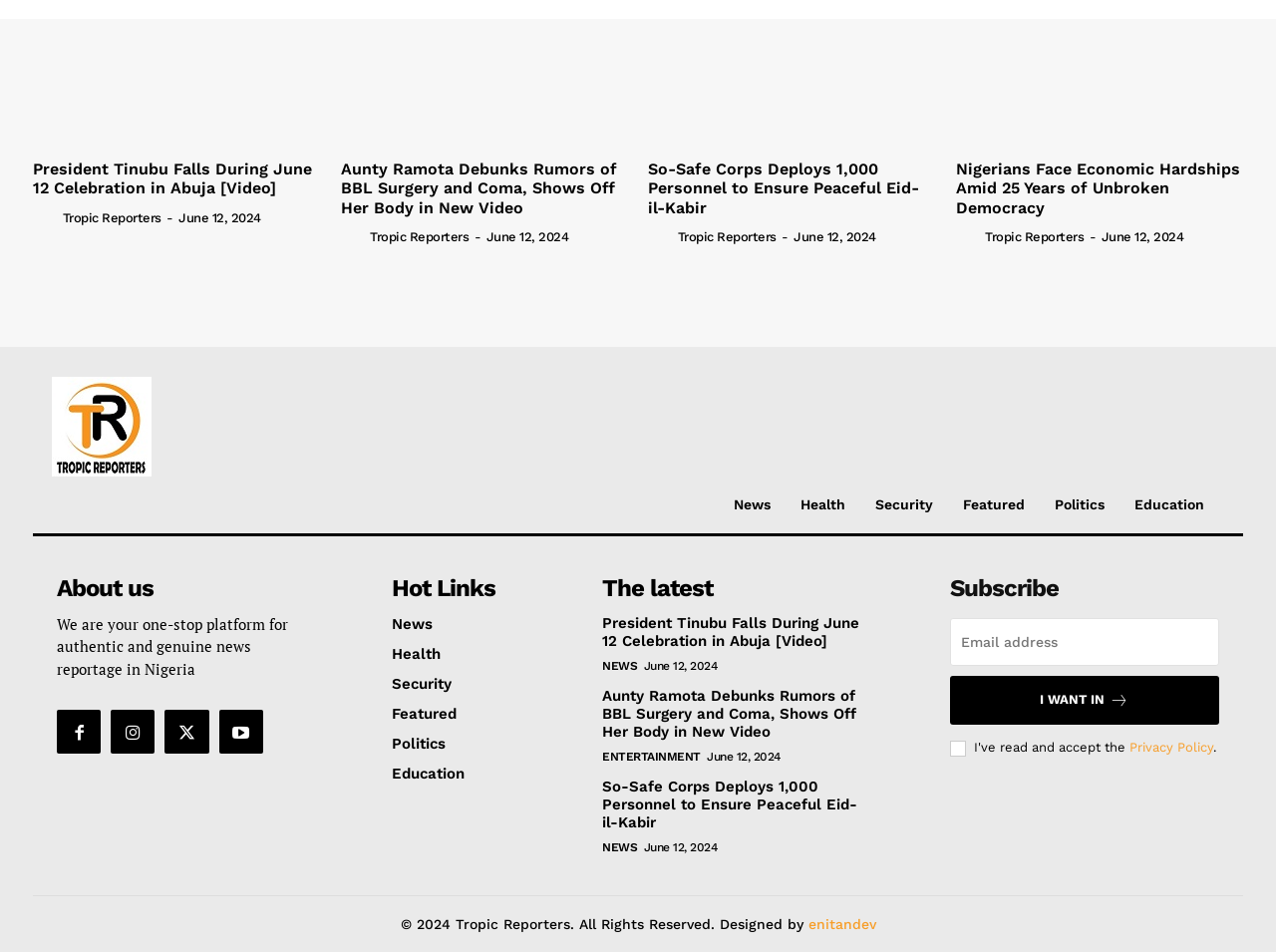Can you determine the bounding box coordinates of the area that needs to be clicked to fulfill the following instruction: "Click the 'Tropic Reporters' logo"?

[0.041, 0.396, 0.119, 0.5]